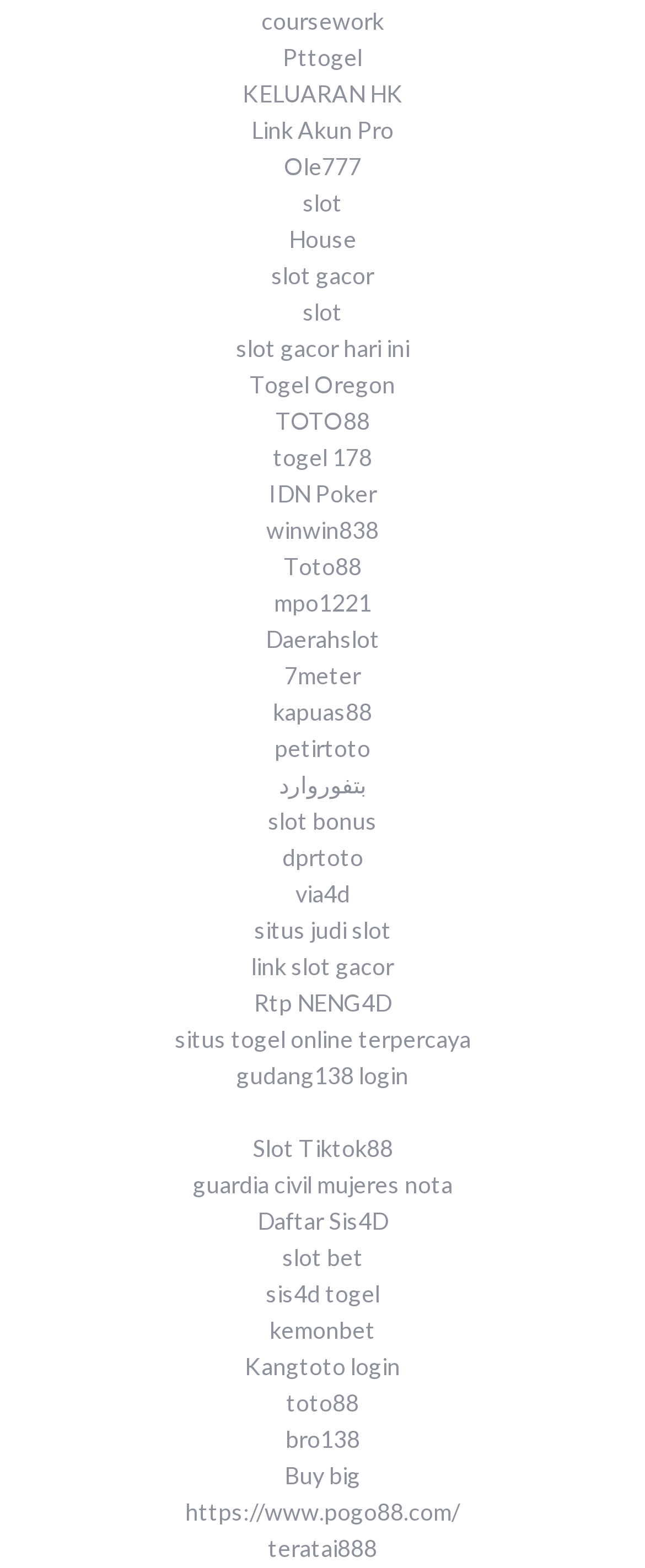Is there a link to a specific website?
Refer to the image and provide a one-word or short phrase answer.

Yes